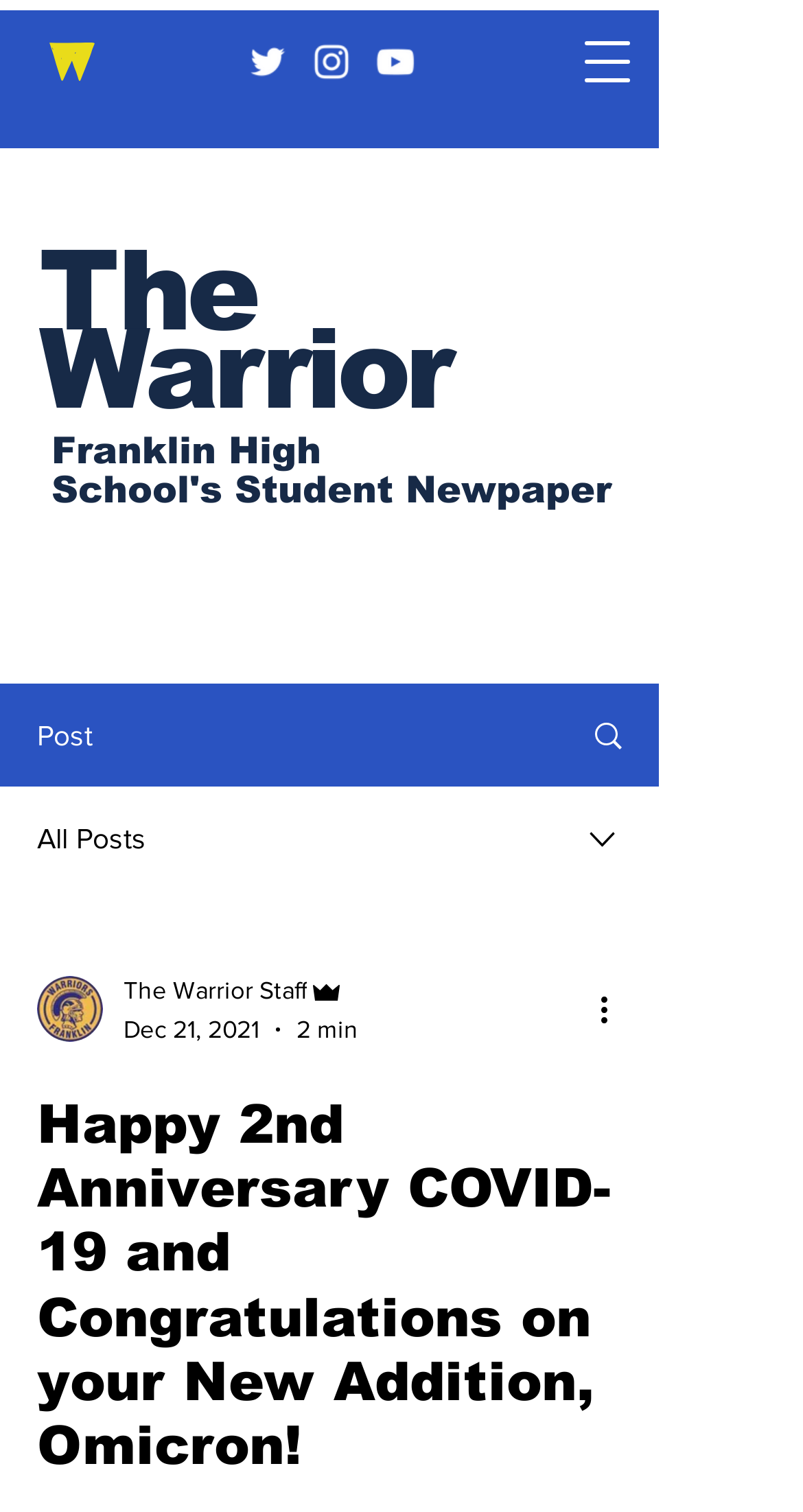What is the date of the post?
Please craft a detailed and exhaustive response to the question.

I found the answer by looking at the generic element with the text 'Dec 21, 2021' at coordinates [0.154, 0.671, 0.323, 0.69]. This suggests that the post was made on December 21, 2021.